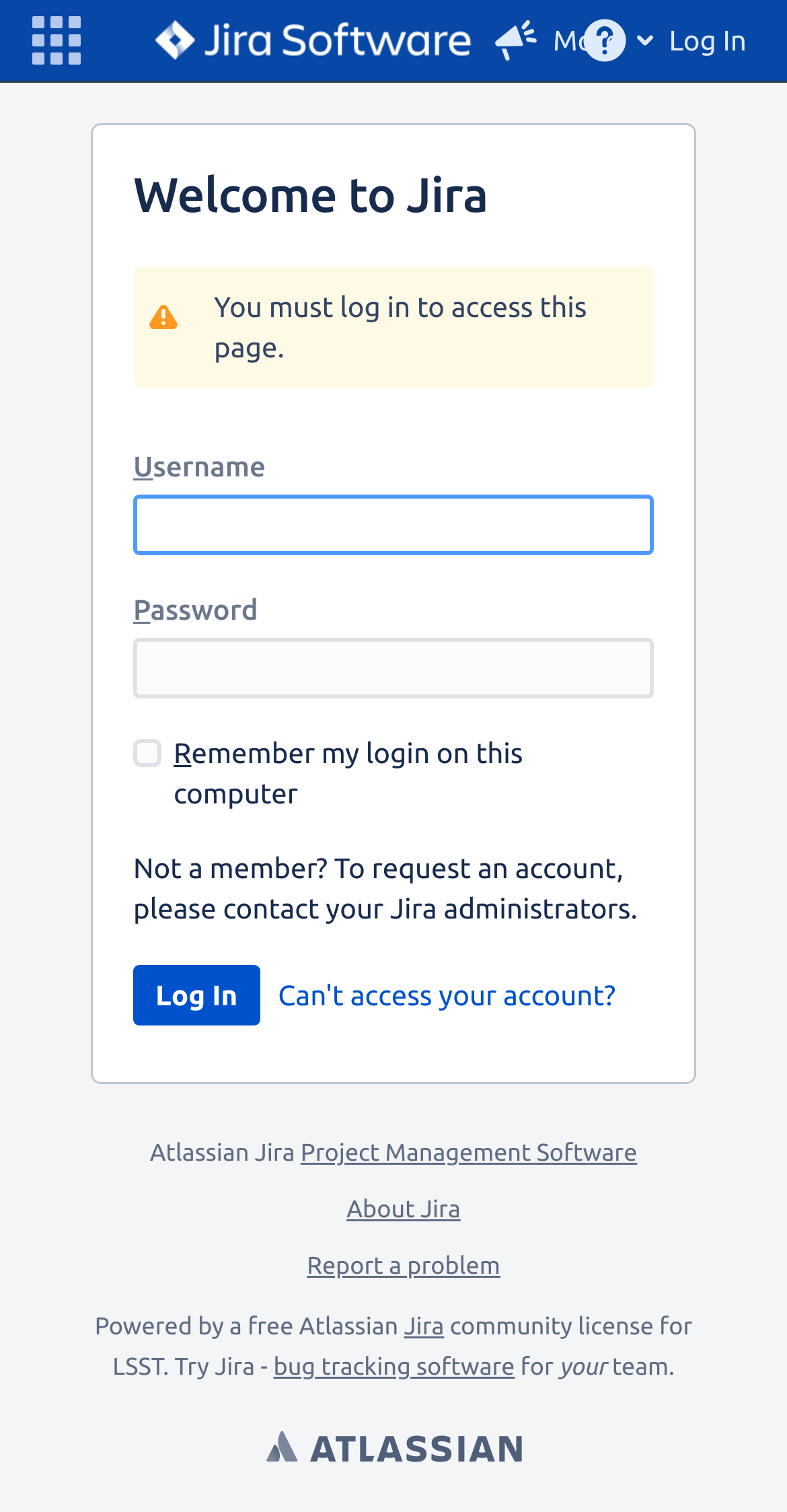Create a detailed narrative of the webpage’s visual and textual elements.

The webpage is a login page for Jira, a project management software. At the top, there is a navigation bar with several links and buttons, including "Linked Applications", "Go to home page", "More", "Give feedback to Atlassian", "Help", and "Log In". The Jira logo is also present in this section.

Below the navigation bar, there is a main section with a heading that reads "Welcome to Jira". A message is displayed, stating "You must log in to access this page." 

A login form is presented, consisting of two text boxes for username and password, each with a corresponding label. The username label has a shortcut key "Alt+u" and the password label has a shortcut key "Alt+p". There is also a checkbox to remember the login on the computer, with a shortcut key "Alt+r". 

A button to log in is located below the form, with a shortcut key "Alt+s". Next to the log in button, there is a link that reads "Can't access your account?" with a shortcut key "Alt+`".

At the bottom of the page, there is a section with several links and text, including "Atlassian Jira", "Project Management Software", "About Jira", "Report a problem", and "Powered by a free Atlassian community license for LSST. Try Jira - bug tracking software for your team." There is also a link to "Atlassian" at the very bottom.